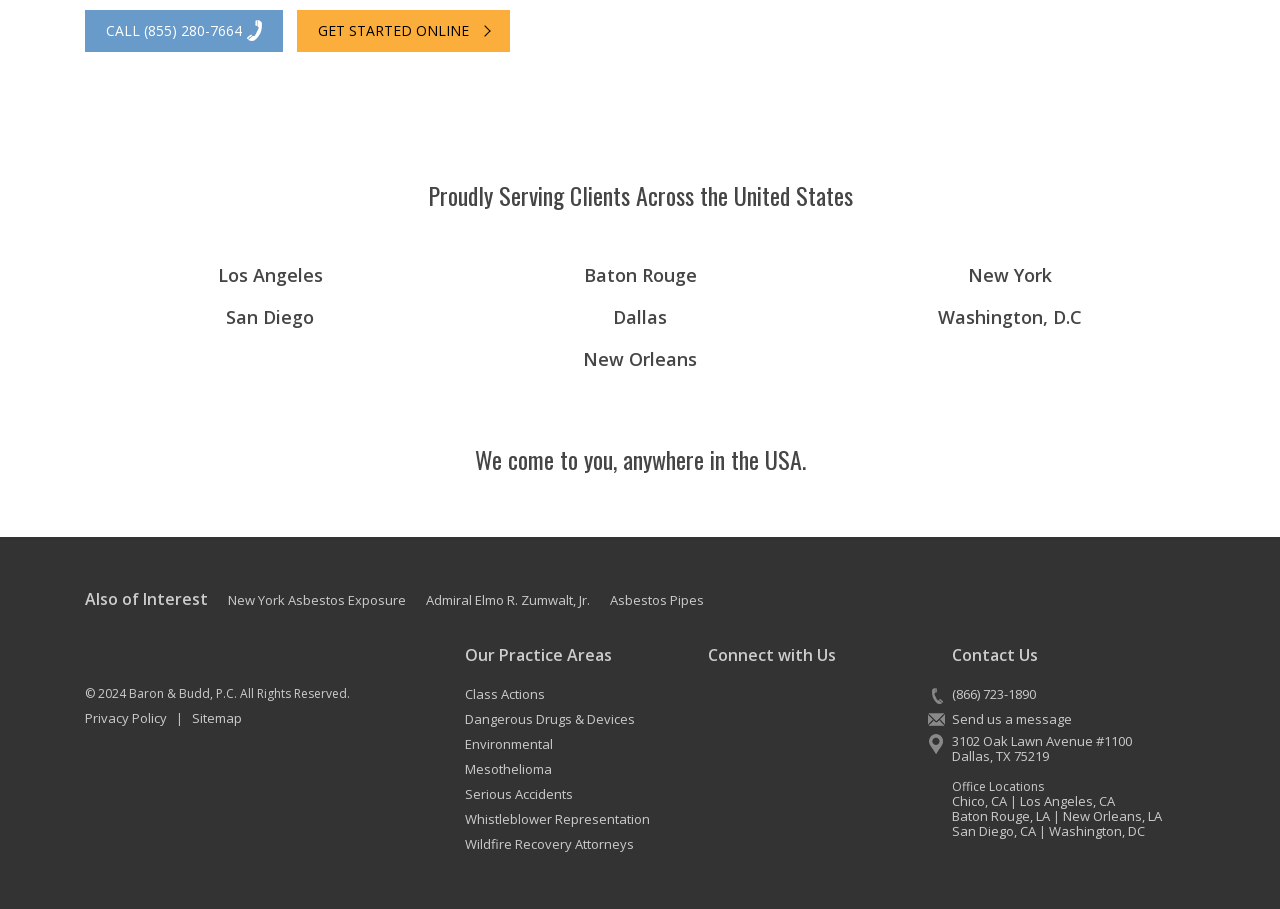Specify the bounding box coordinates of the region I need to click to perform the following instruction: "Call the phone number". The coordinates must be four float numbers in the range of 0 to 1, i.e., [left, top, right, bottom].

[0.066, 0.011, 0.221, 0.057]